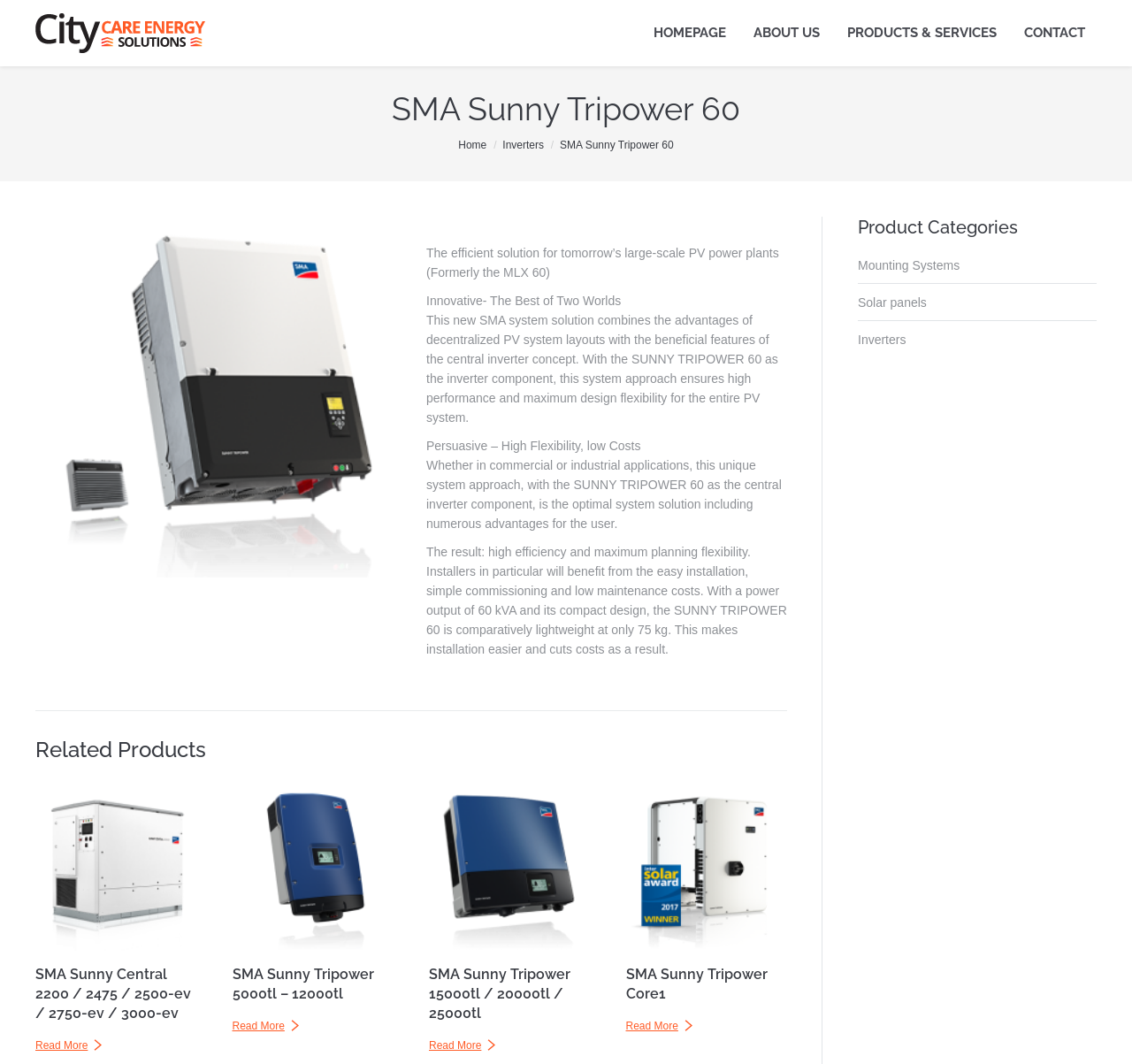Could you provide the bounding box coordinates for the portion of the screen to click to complete this instruction: "Click on HOMEPAGE"?

[0.576, 0.016, 0.642, 0.047]